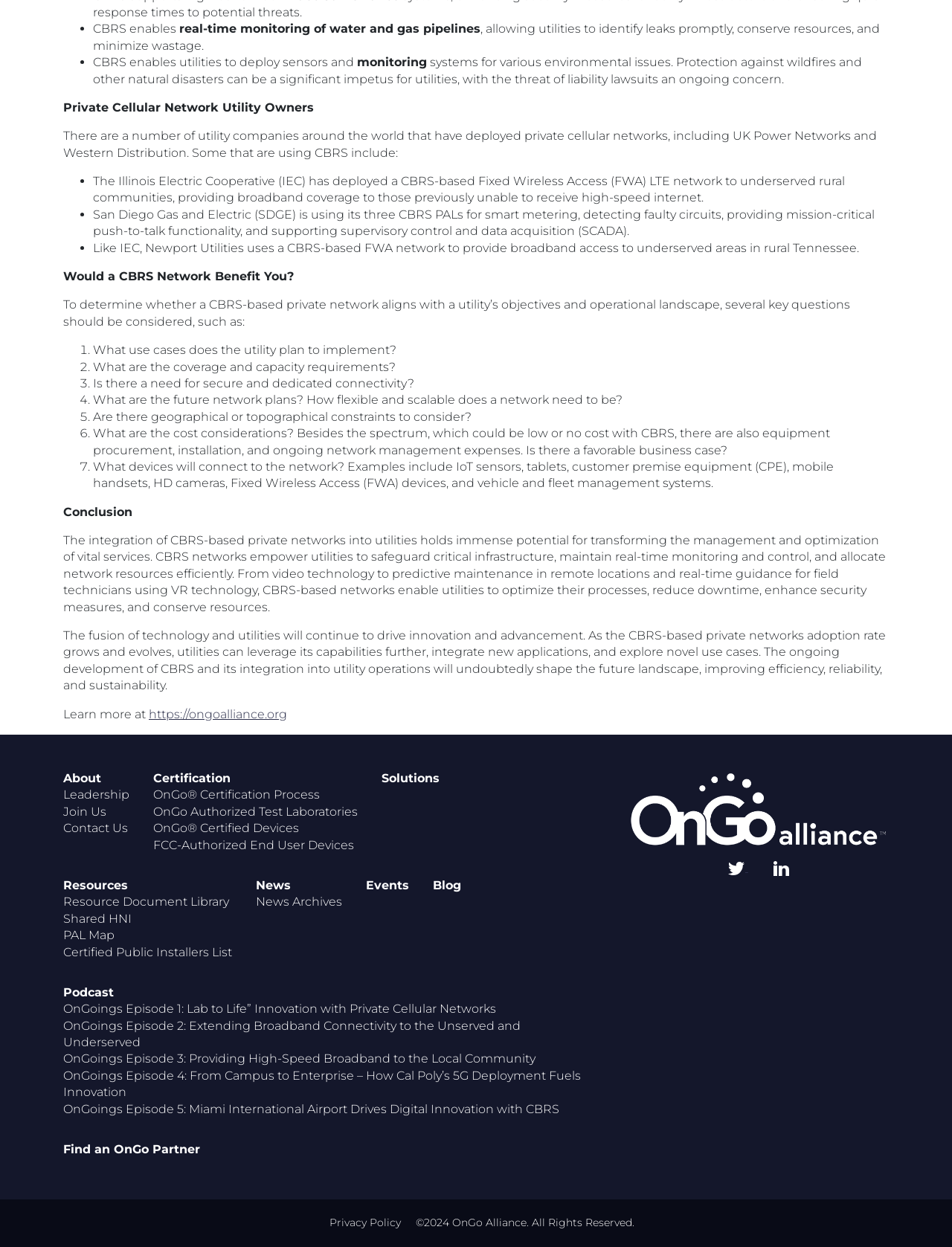Carefully examine the image and provide an in-depth answer to the question: What is the future of CBRS-based private networks?

According to the webpage, the fusion of technology and utilities will continue to drive innovation and advancement, and as the CBRS-based private networks adoption rate grows and evolves, utilities can leverage its capabilities further, integrate new applications, and explore novel use cases.